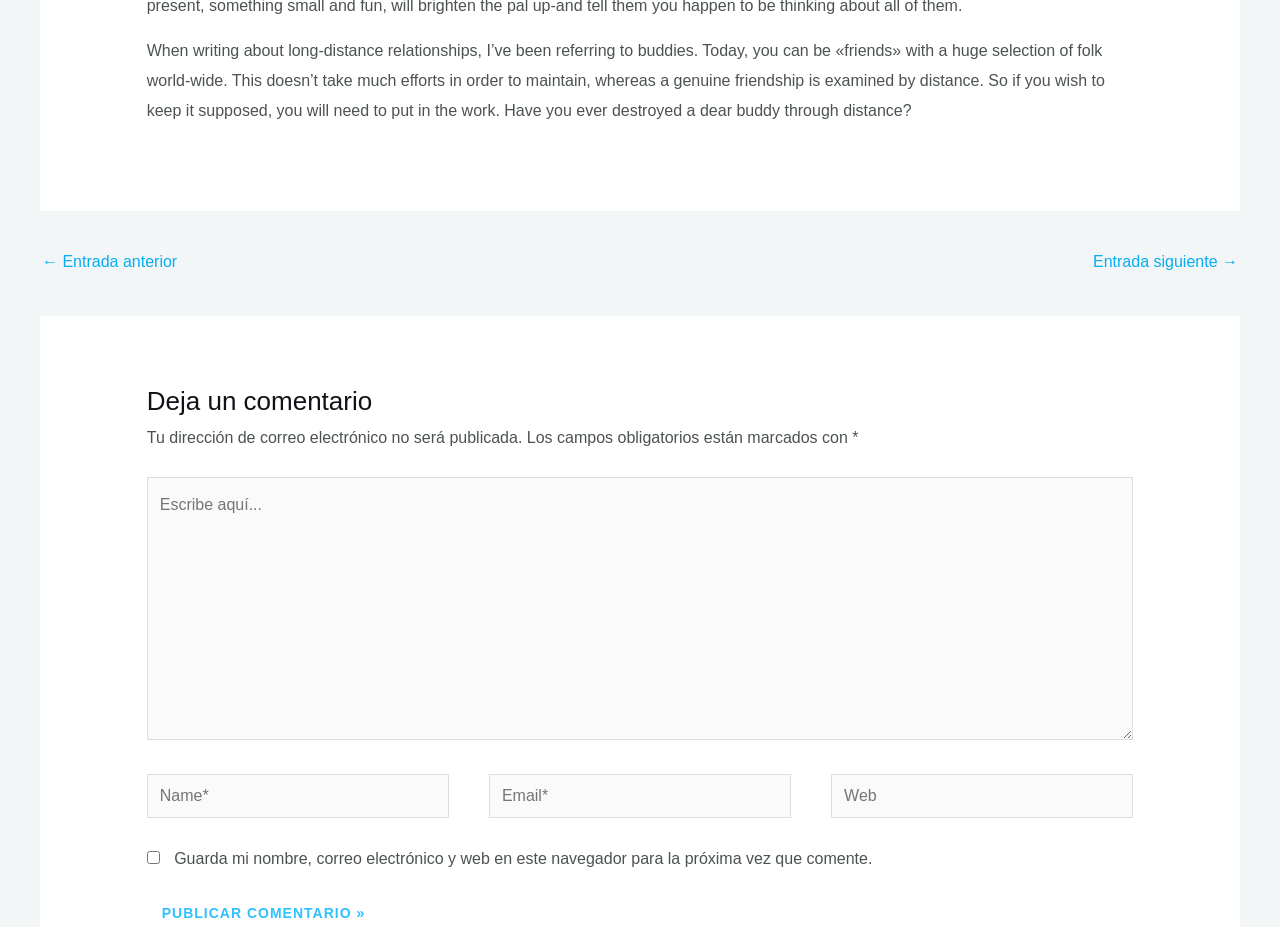What is the function of the checkbox?
Please respond to the question with a detailed and well-explained answer.

The checkbox is labeled 'Guarda mi nombre, correo electrónico y web en este navegador para la próxima vez que comente.', which indicates that it allows users to save their comment information for future use.